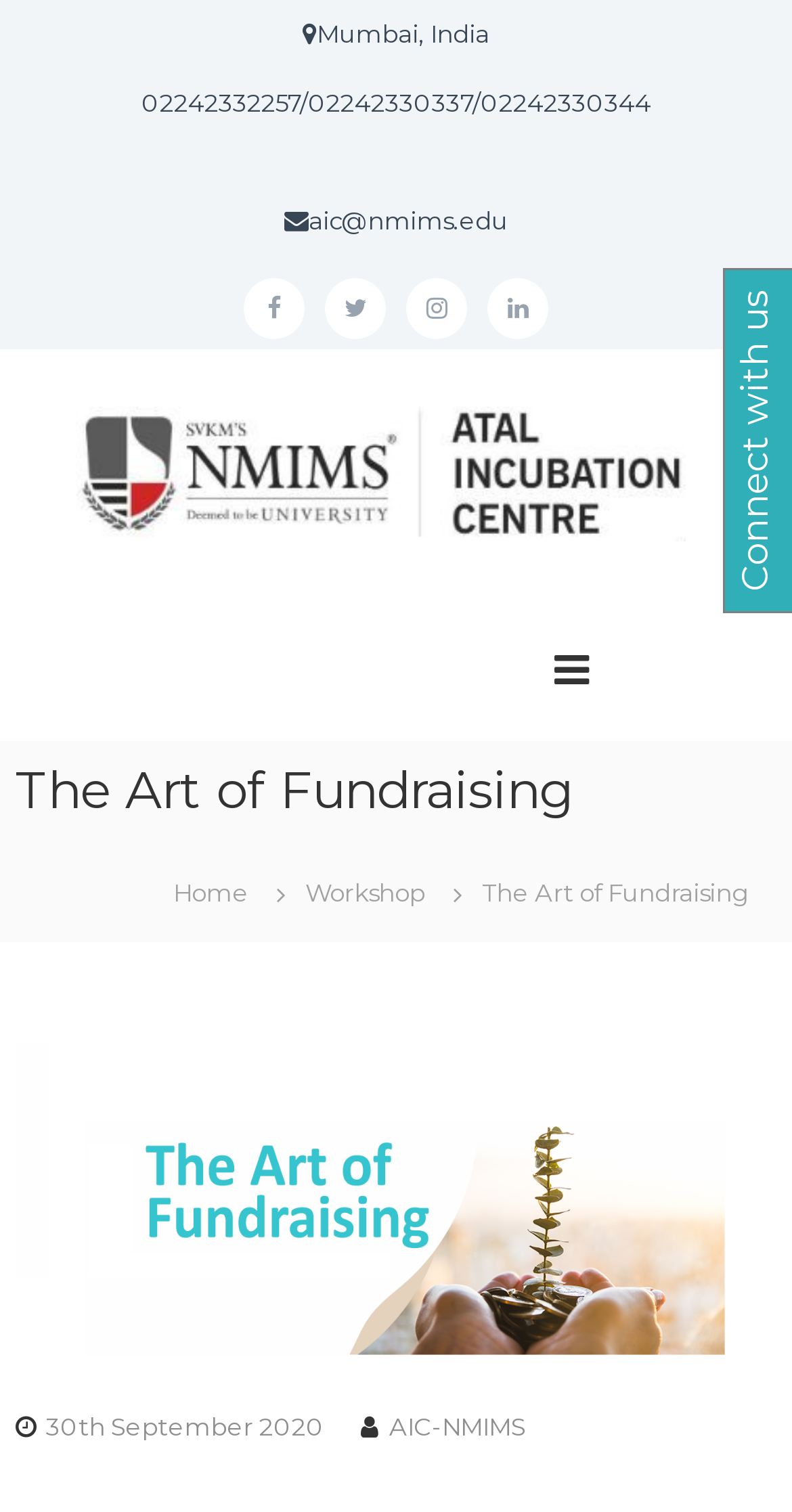Provide the bounding box coordinates of the HTML element this sentence describes: "twitter". The bounding box coordinates consist of four float numbers between 0 and 1, i.e., [left, top, right, bottom].

[0.41, 0.184, 0.487, 0.224]